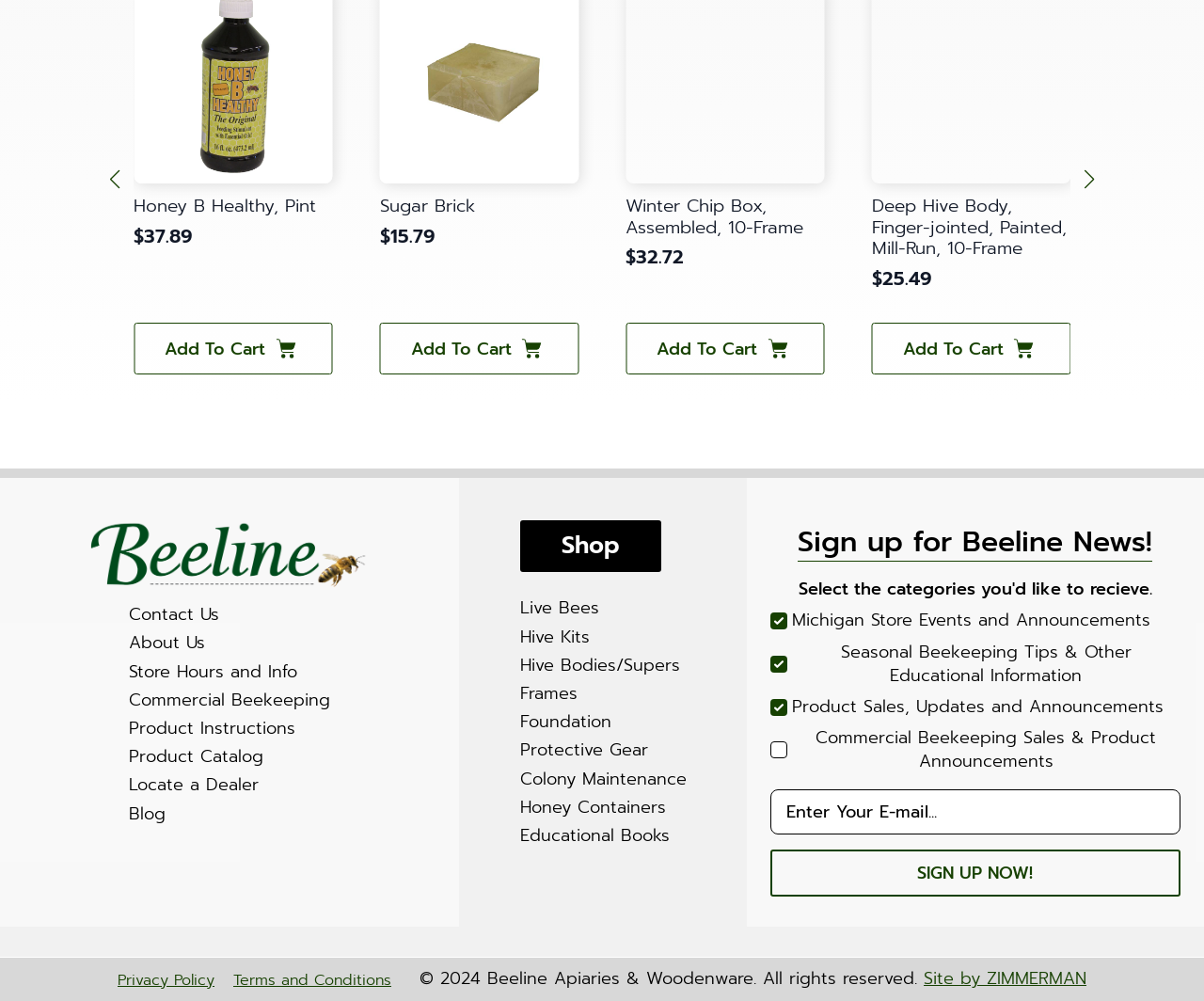How many products can be added to cart?
Refer to the image and provide a concise answer in one word or phrase.

4